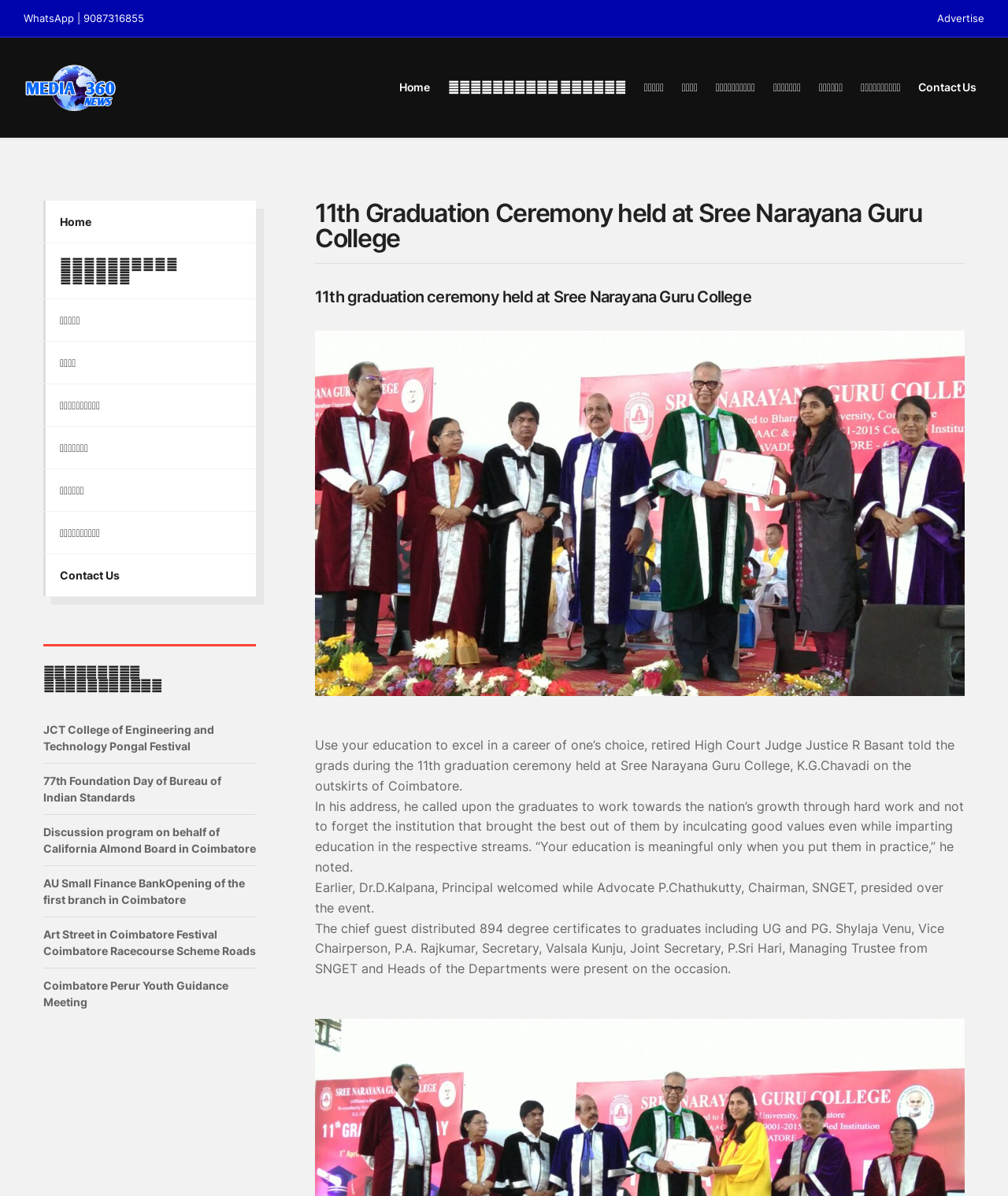What is the occupation of Justice R Basant?
Please provide a full and detailed response to the question.

The answer can be found in the paragraph of text that describes the event. It states that 'retired High Court Judge Justice R Basant told the grads during the 11th graduation ceremony...'. This indicates that Justice R Basant is a retired High Court Judge.